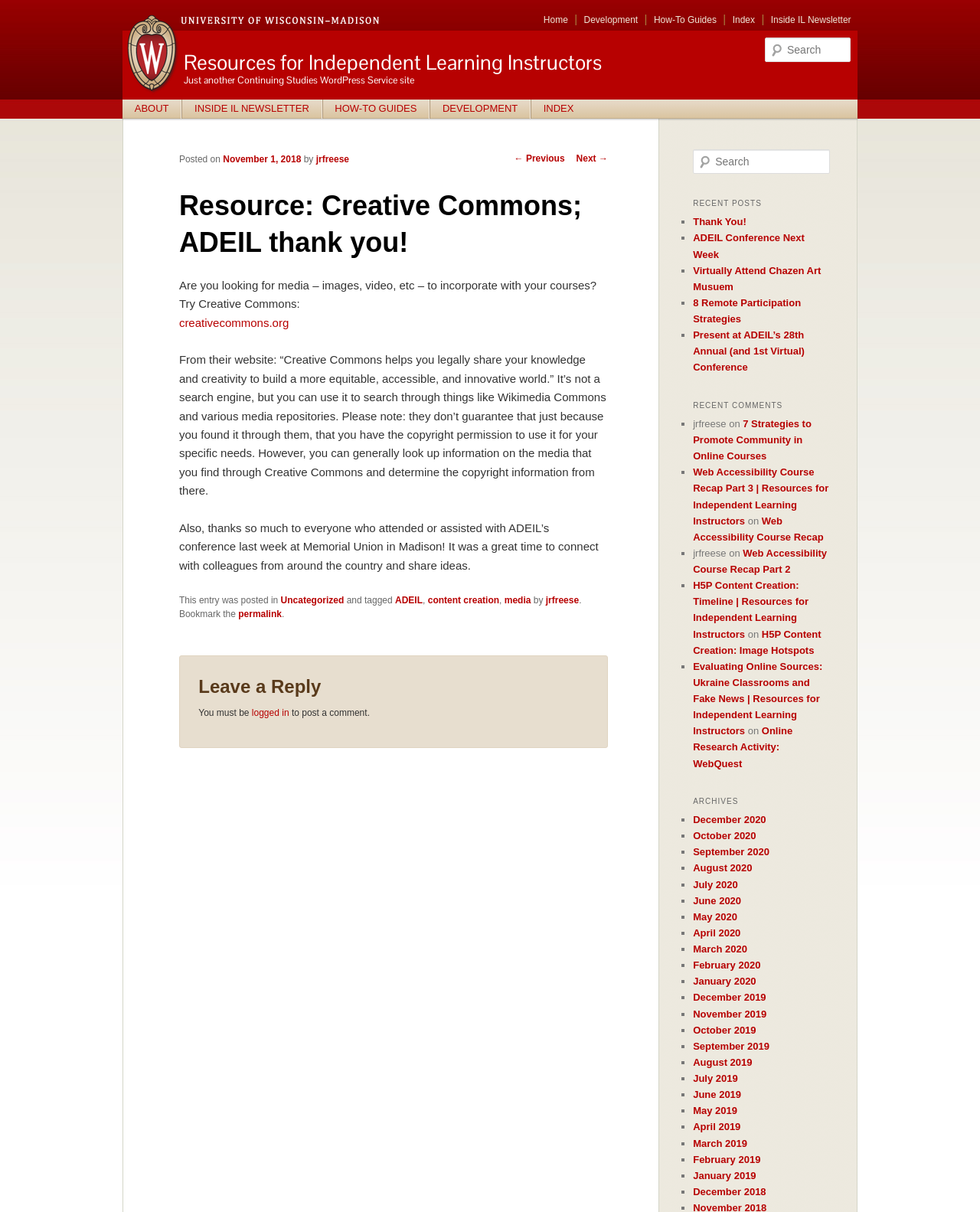Locate the bounding box coordinates of the clickable area needed to fulfill the instruction: "Read the post about Creative Commons".

[0.183, 0.14, 0.62, 0.222]